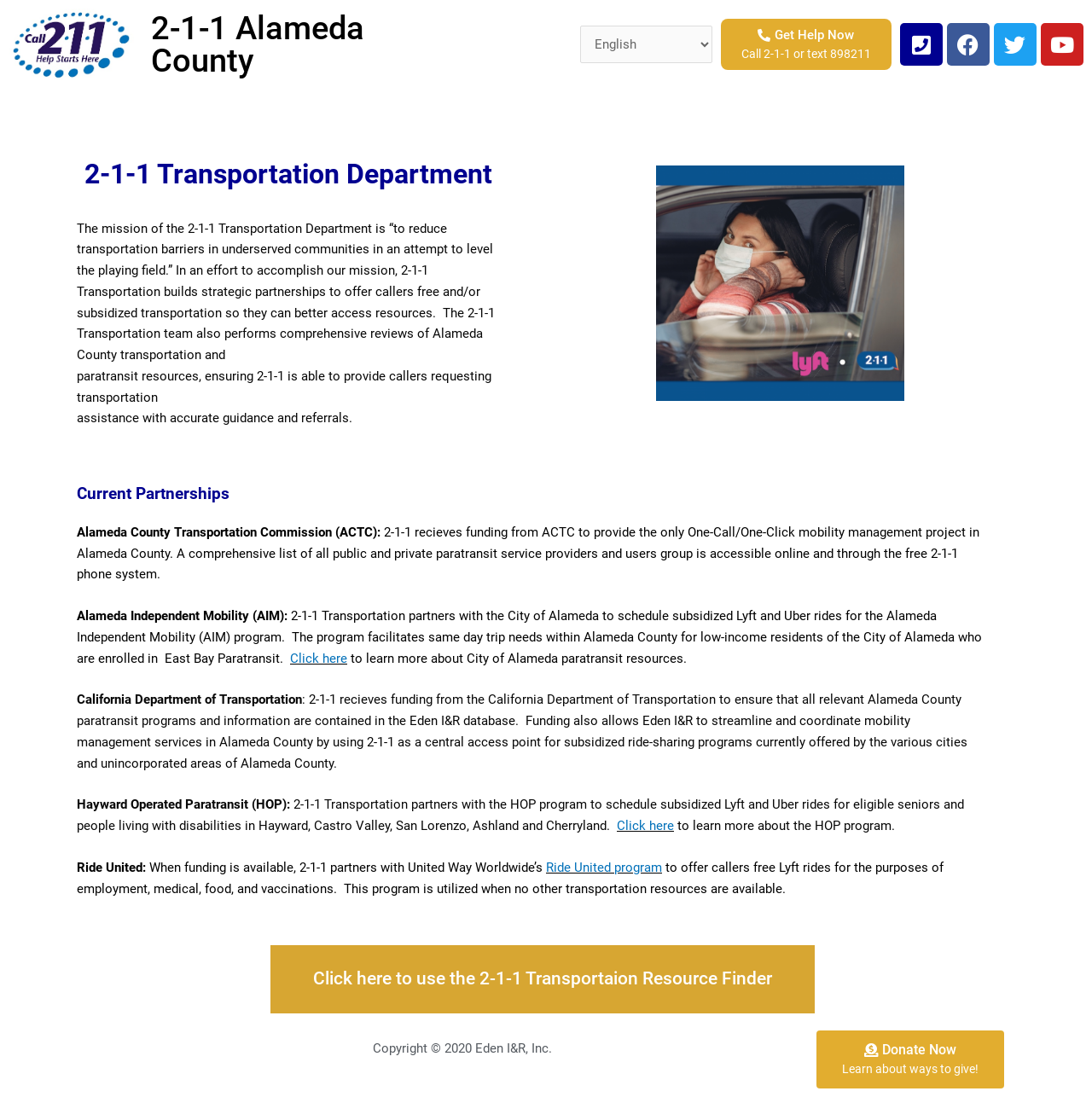Determine the bounding box coordinates for the clickable element required to fulfill the instruction: "Get help now by calling or texting 2-1-1". Provide the coordinates as four float numbers between 0 and 1, i.e., [left, top, right, bottom].

[0.66, 0.017, 0.816, 0.064]